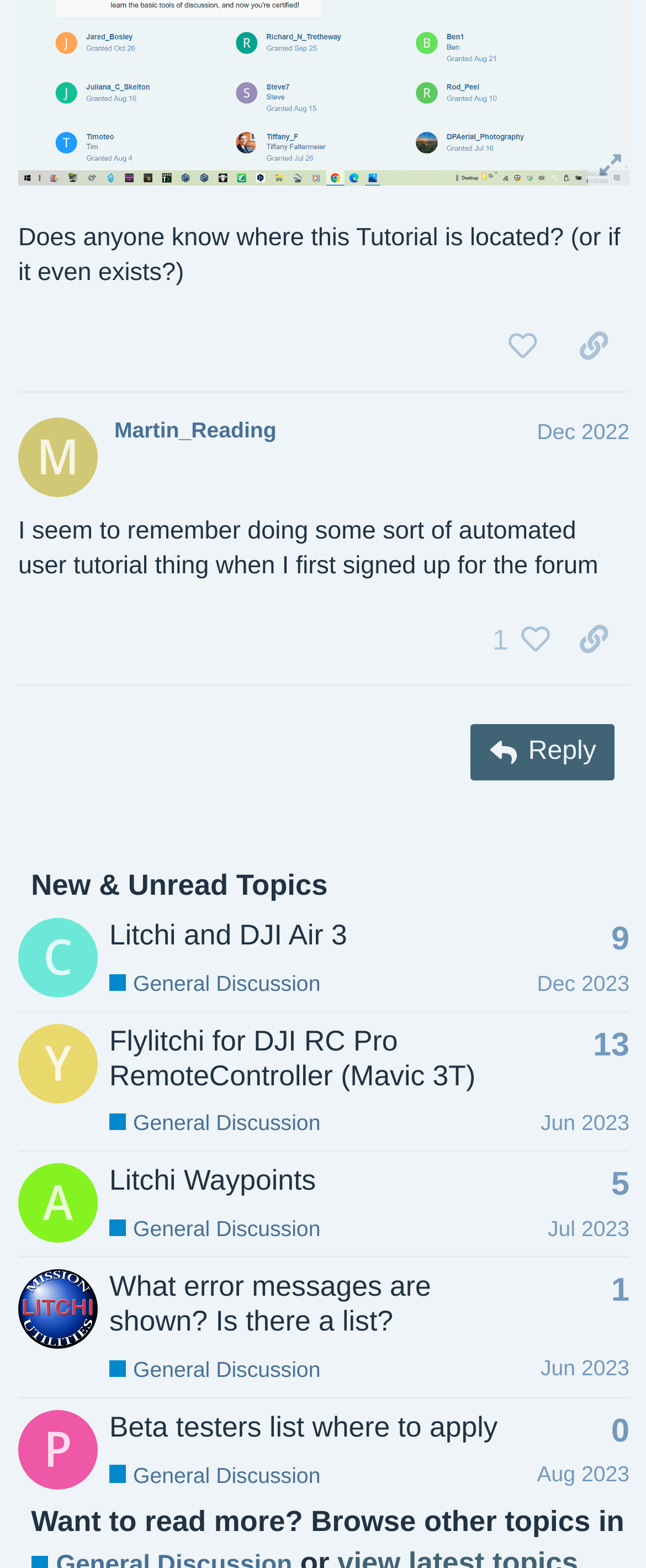From the element description Litchi and DJI Air 3, predict the bounding box coordinates of the UI element. The coordinates must be specified in the format (top-left x, top-left y, bottom-right x, bottom-right y) and should be within the 0 to 1 range.

[0.169, 0.586, 0.537, 0.607]